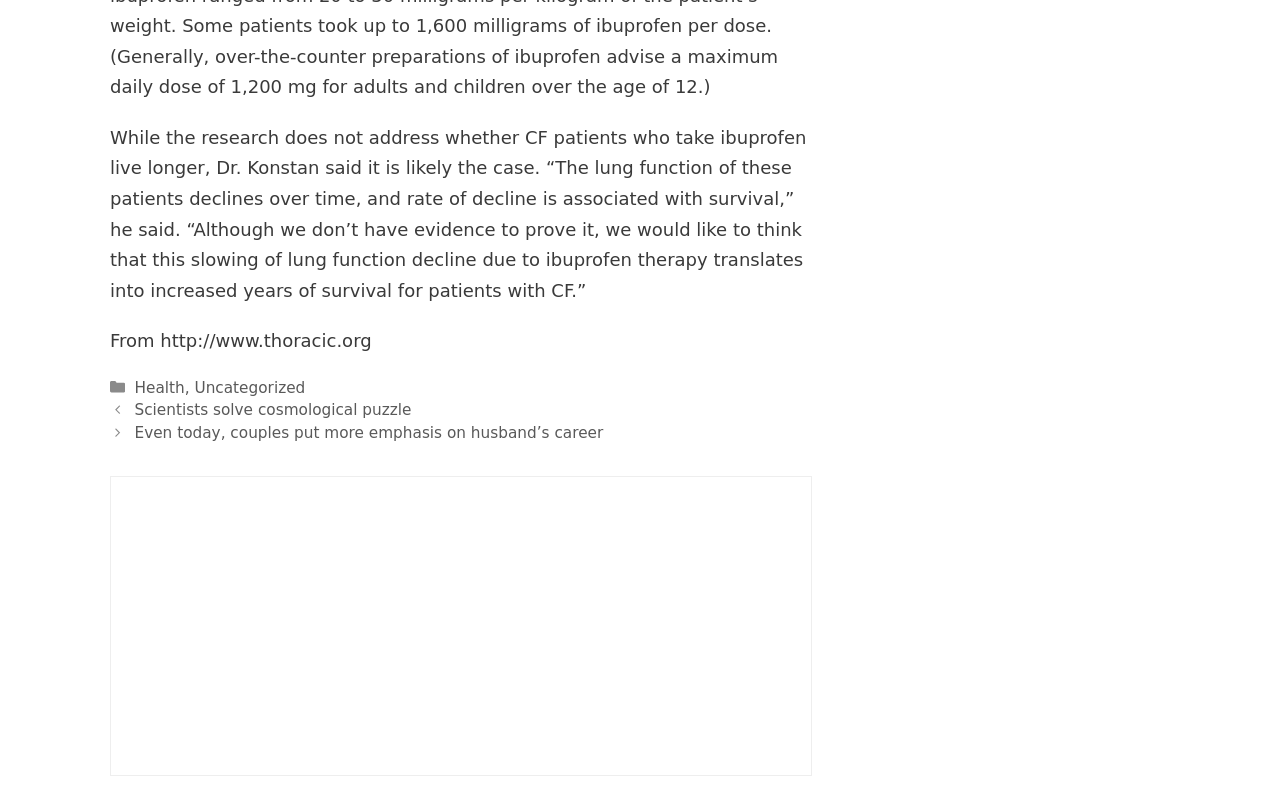How many categories are listed?
Offer a detailed and exhaustive answer to the question.

The FooterAsNonLandmark element with the text 'Categories' has two link elements underneath it, labeled 'Health' and 'Uncategorized'. Therefore, there are two categories listed.